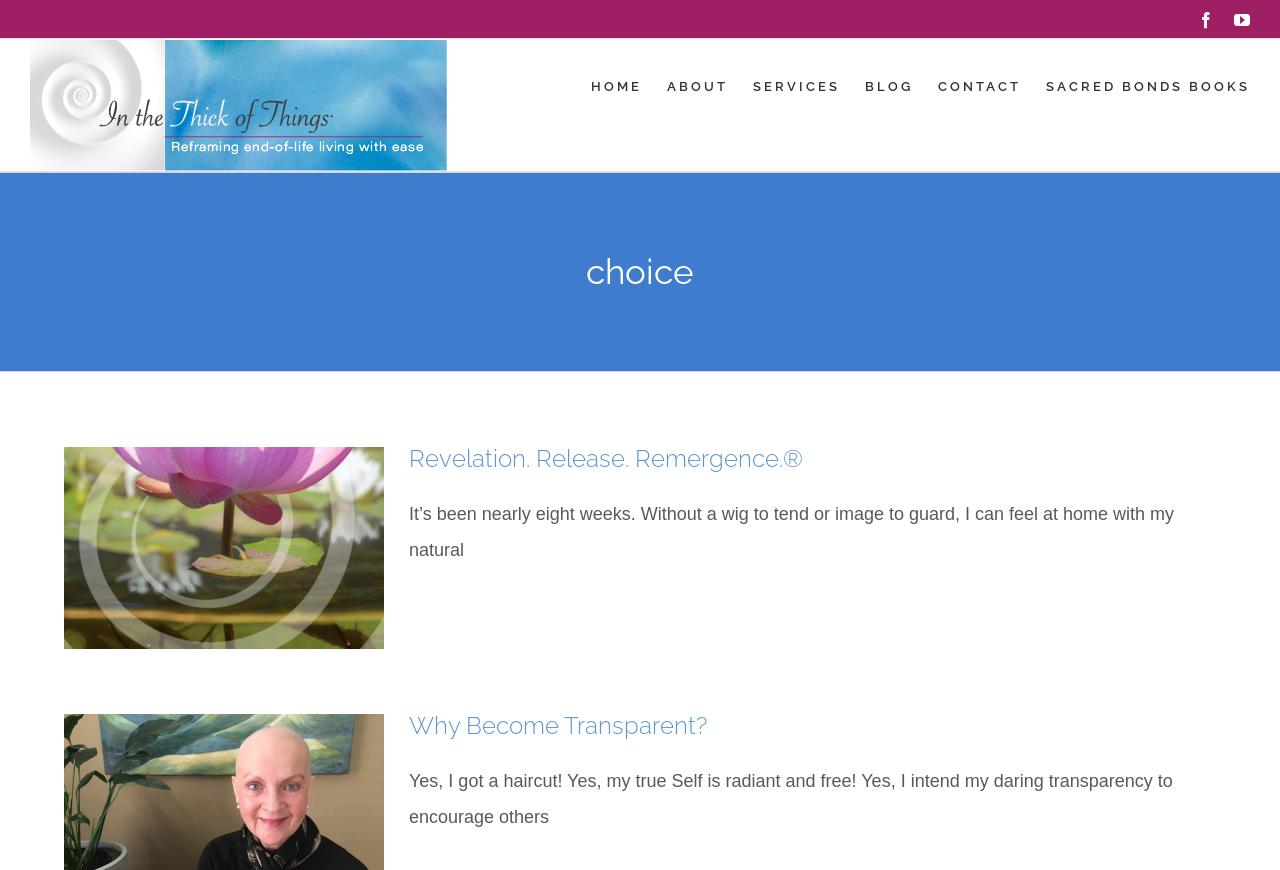What is the last link in the navigation menu?
Using the image as a reference, answer the question with a short word or phrase.

SACRED BONDS BOOKS